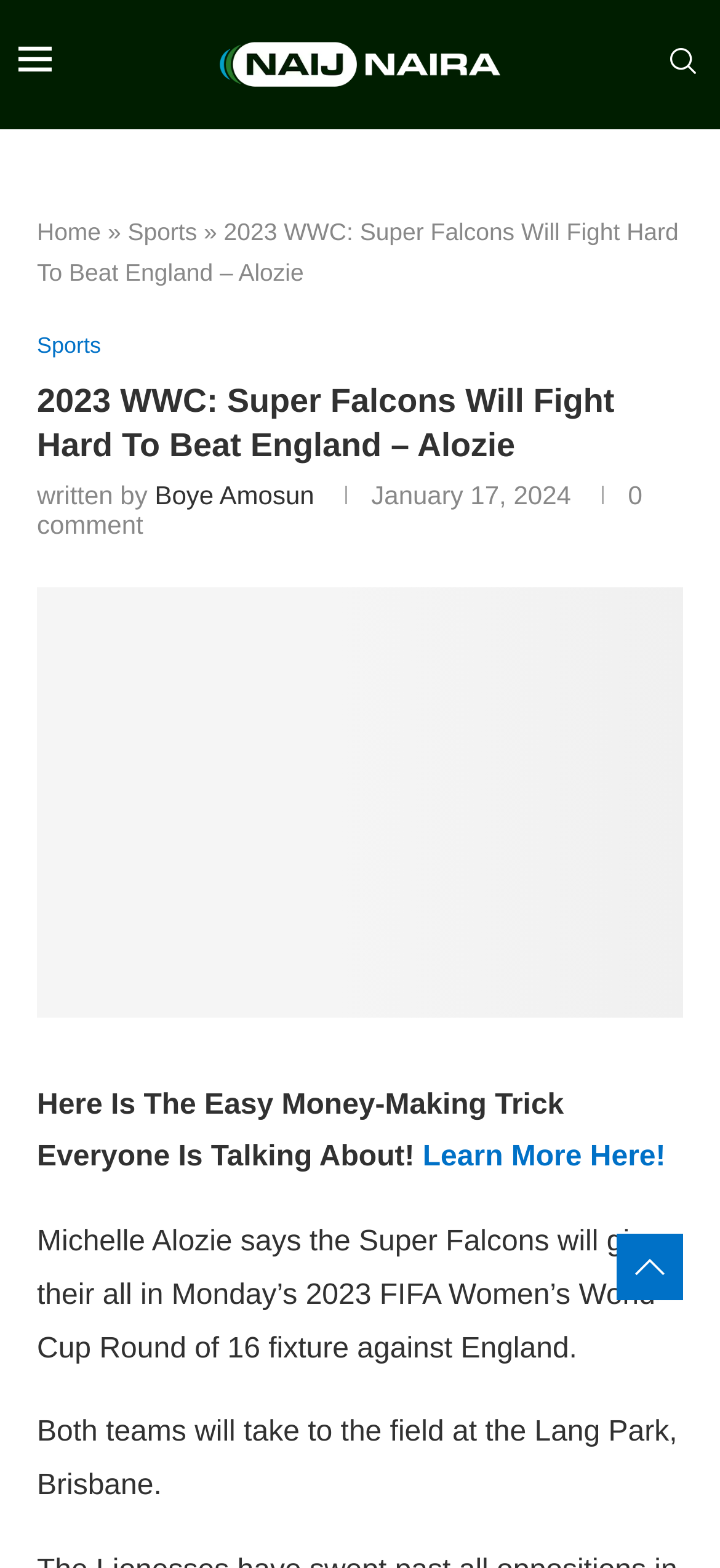Find the bounding box of the element with the following description: "alt="NaijNaira"". The coordinates must be four float numbers between 0 and 1, formatted as [left, top, right, bottom].

[0.306, 0.012, 0.694, 0.032]